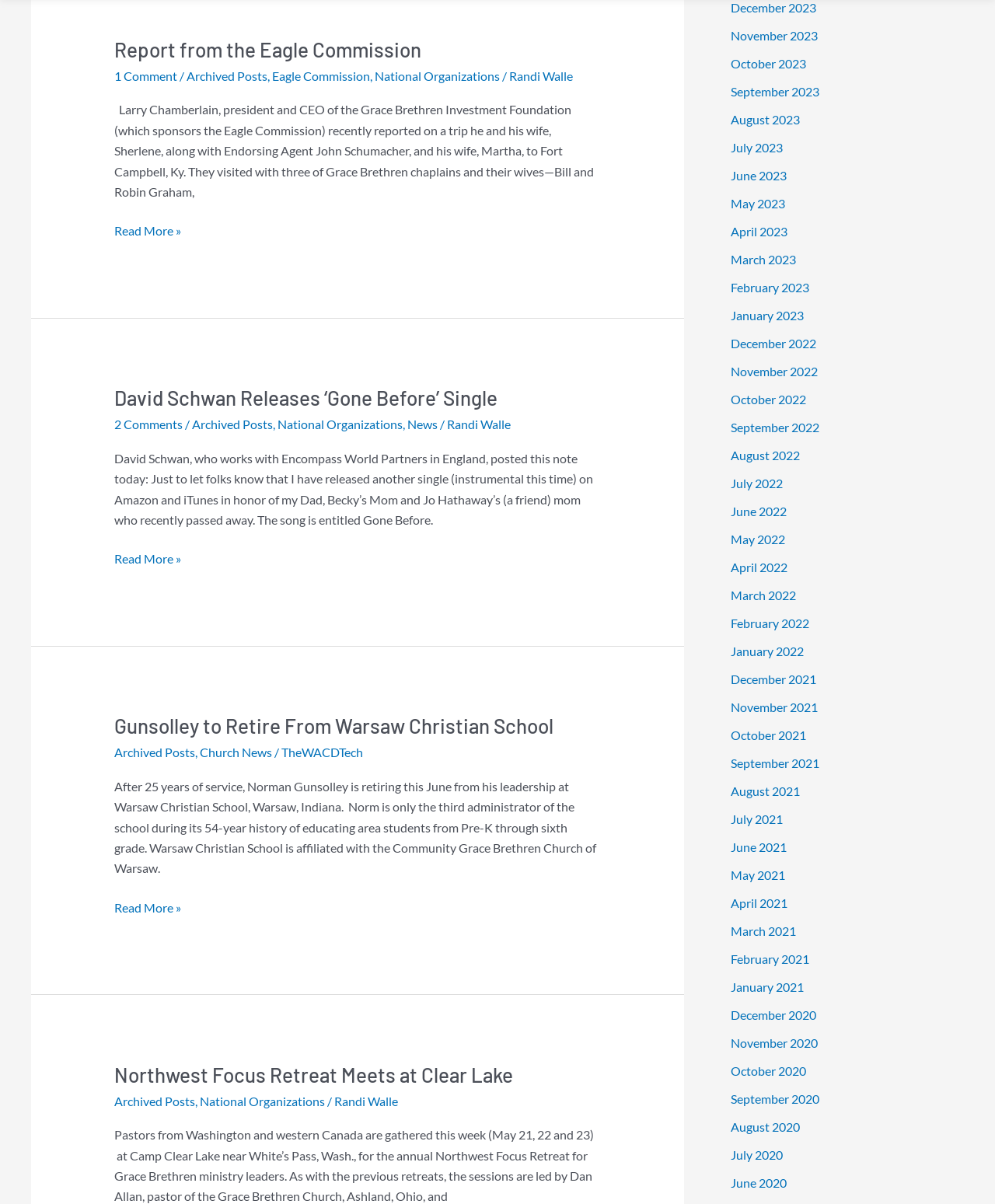Analyze the image and provide a detailed answer to the question: How many months are listed in the archive section?

The number of months listed in the archive section can be found by counting the number of link elements with month names, which totals 24 months from January 2021 to November 2023.